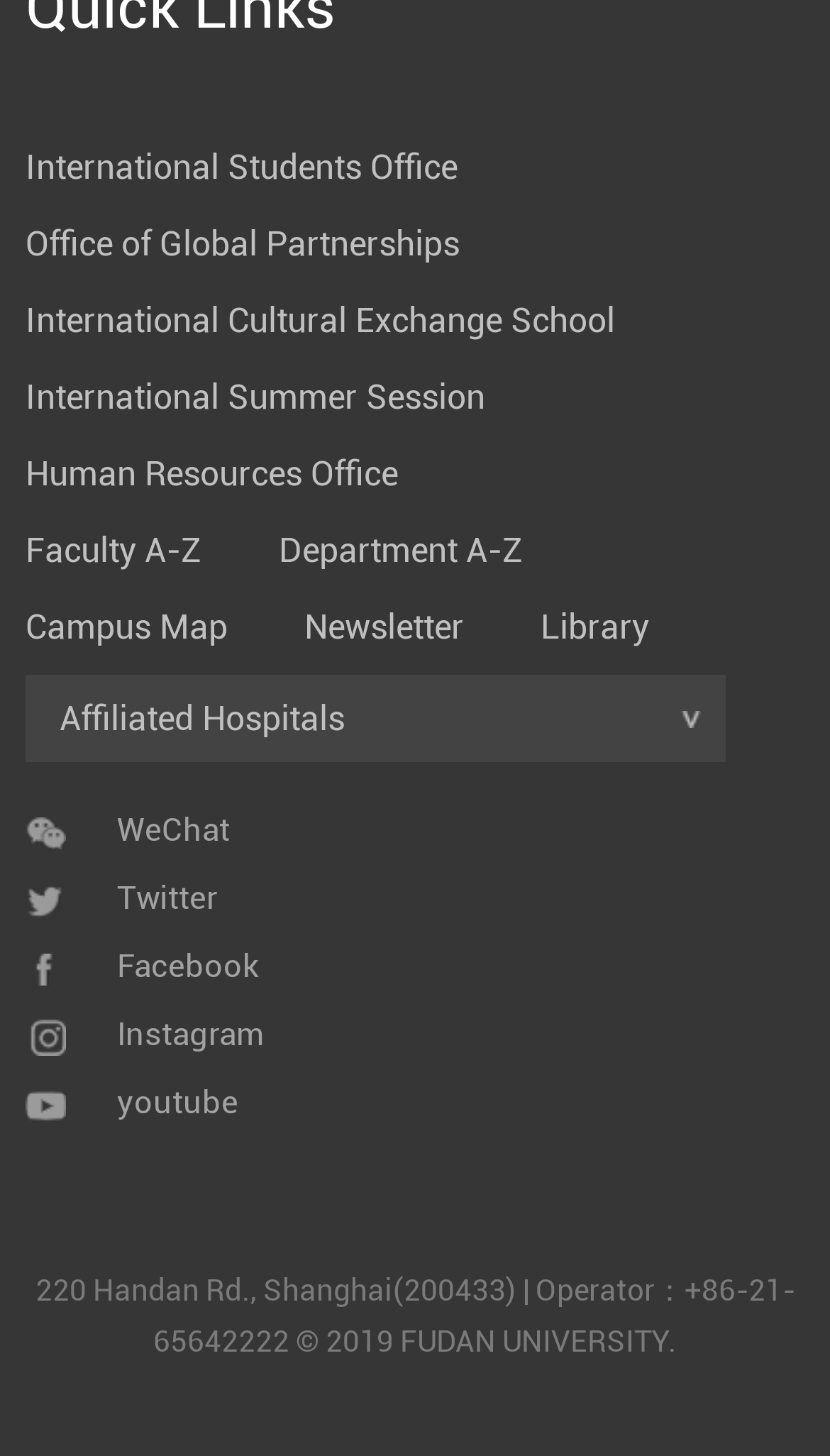Determine the bounding box coordinates of the UI element described below. Use the format (top-left x, top-left y, bottom-right x, bottom-right y) with floating point numbers between 0 and 1: Department A-Z

[0.336, 0.364, 0.631, 0.392]